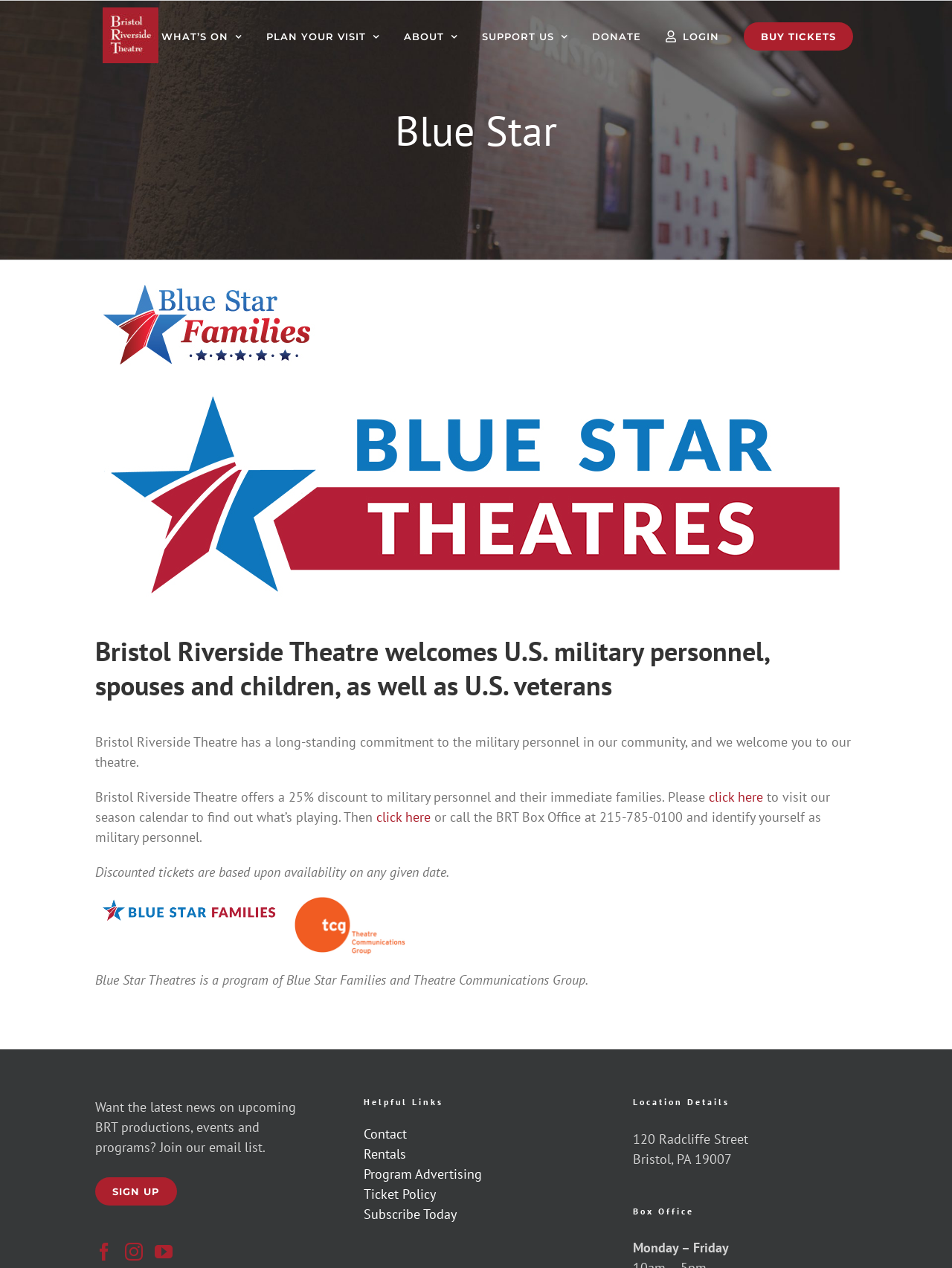Identify the coordinates of the bounding box for the element described below: "Plan Your Visit". Return the coordinates as four float numbers between 0 and 1: [left, top, right, bottom].

[0.28, 0.006, 0.398, 0.052]